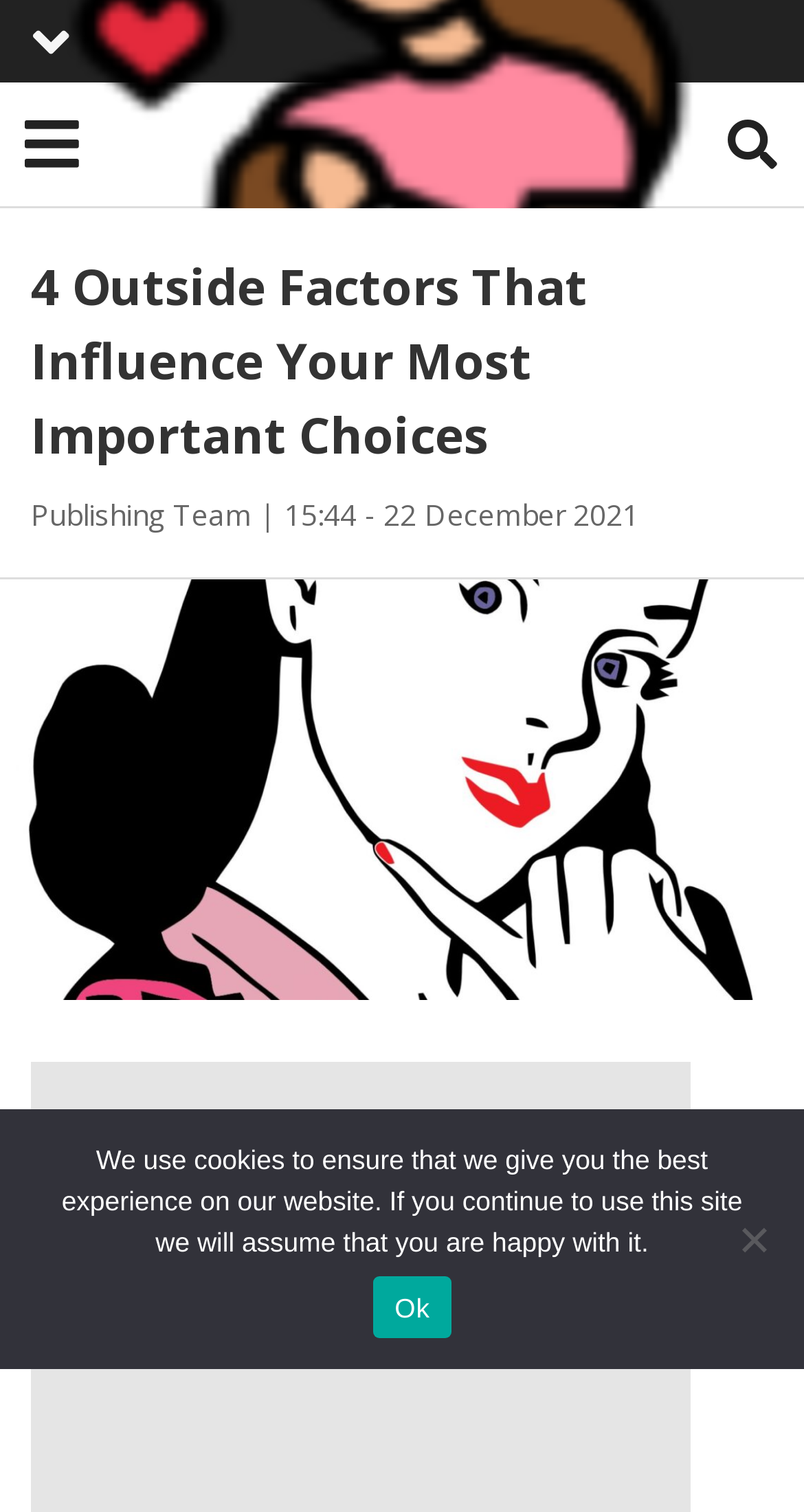Based on the element description: "Terms and Conditions", identify the bounding box coordinates for this UI element. The coordinates must be four float numbers between 0 and 1, listed as [left, top, right, bottom].

[0.0, 0.196, 1.0, 0.262]